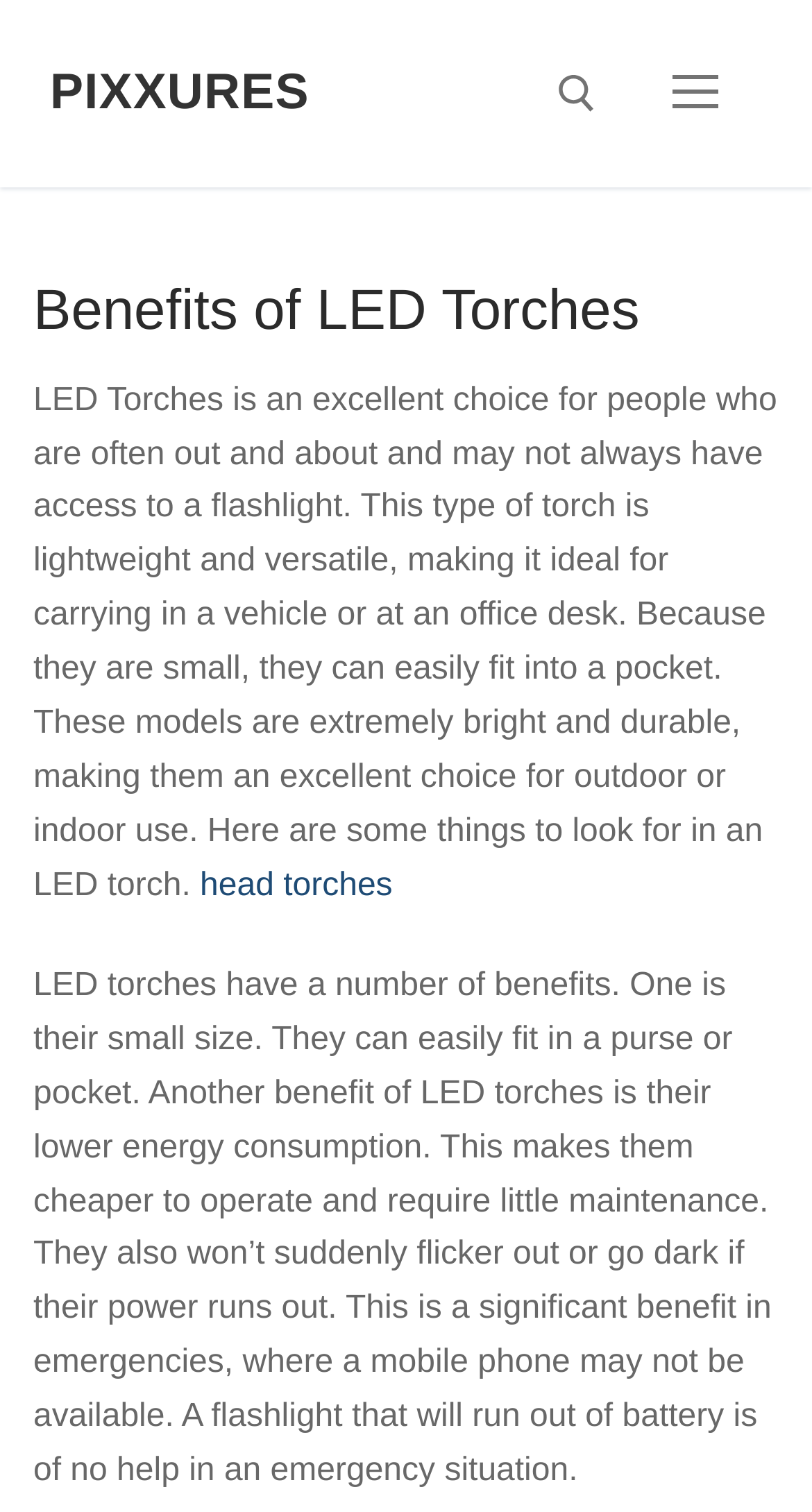Using the image as a reference, answer the following question in as much detail as possible:
What is a benefit of LED torches?

One of the benefits of LED torches mentioned on the webpage is their lower energy consumption, which makes them cheaper to operate and require little maintenance.